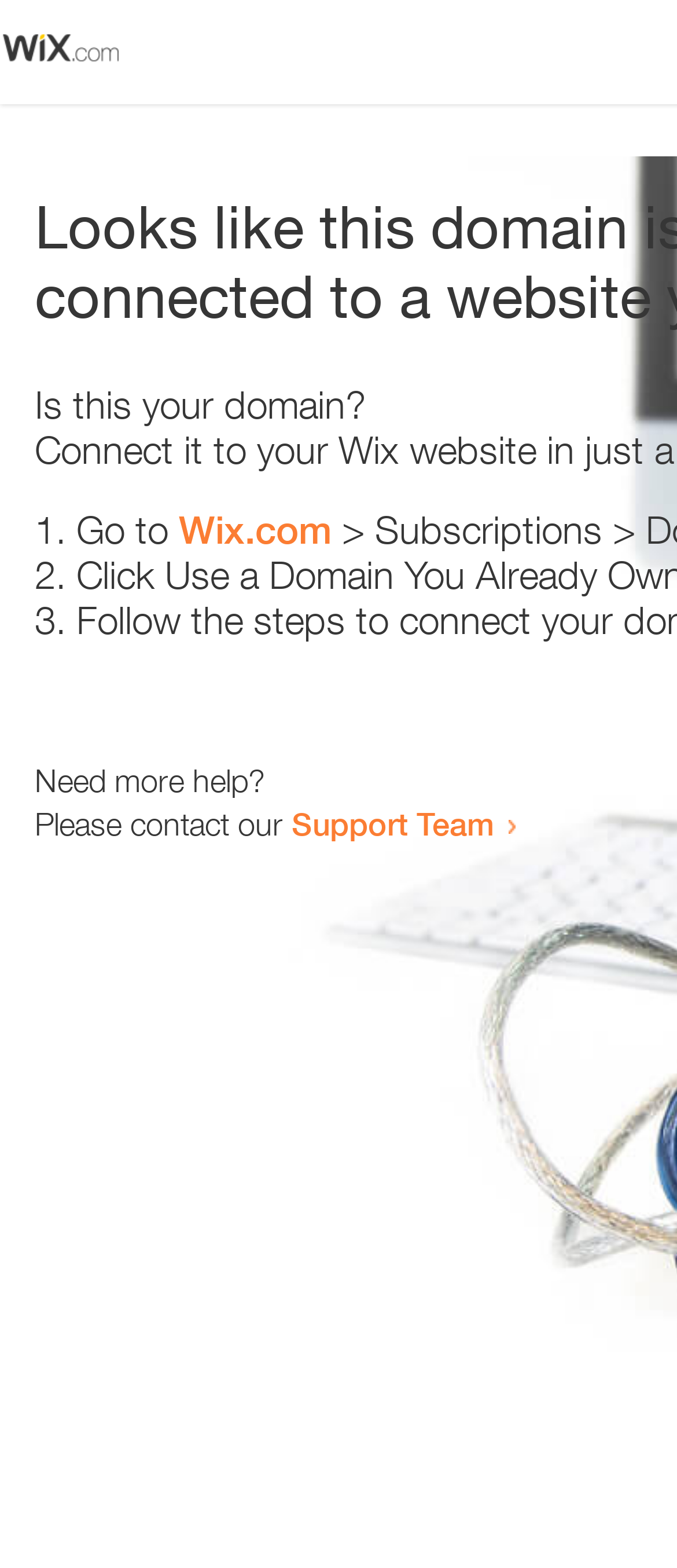Generate a thorough caption detailing the webpage content.

The webpage appears to be an error page, with a small image at the top left corner. Below the image, there is a heading that reads "Is this your domain?" centered on the page. 

Underneath the heading, there is a numbered list with three items. The first item starts with "1." and is followed by the text "Go to" and a link to "Wix.com". The second item starts with "2." and the third item starts with "3.", but their contents are not specified. 

At the bottom of the page, there is a section that provides additional help options. It starts with the text "Need more help?" and is followed by a sentence that reads "Please contact our". This sentence is completed with a link to the "Support Team".